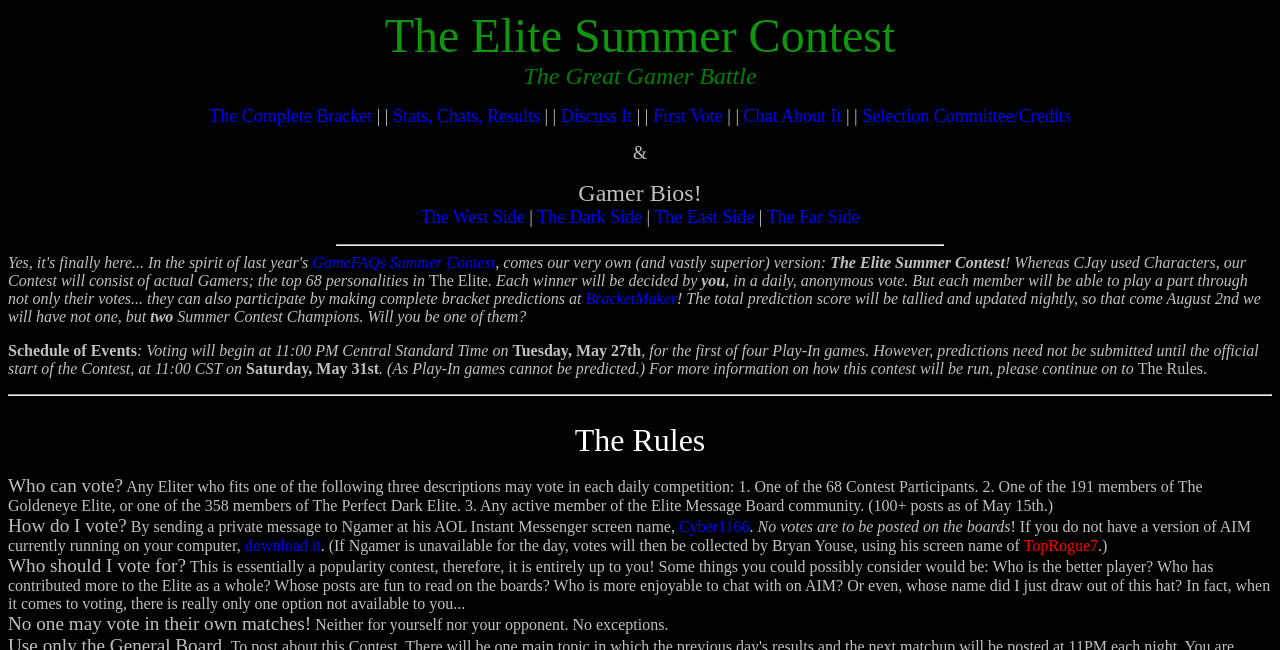Answer the following query with a single word or phrase:
How many gamers will participate in the contest?

68